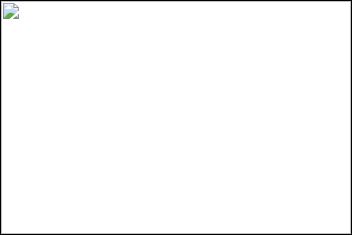Provide your answer to the question using just one word or phrase: What kind of atmosphere can guests expect at Besh Steakhouse?

Warm atmosphere